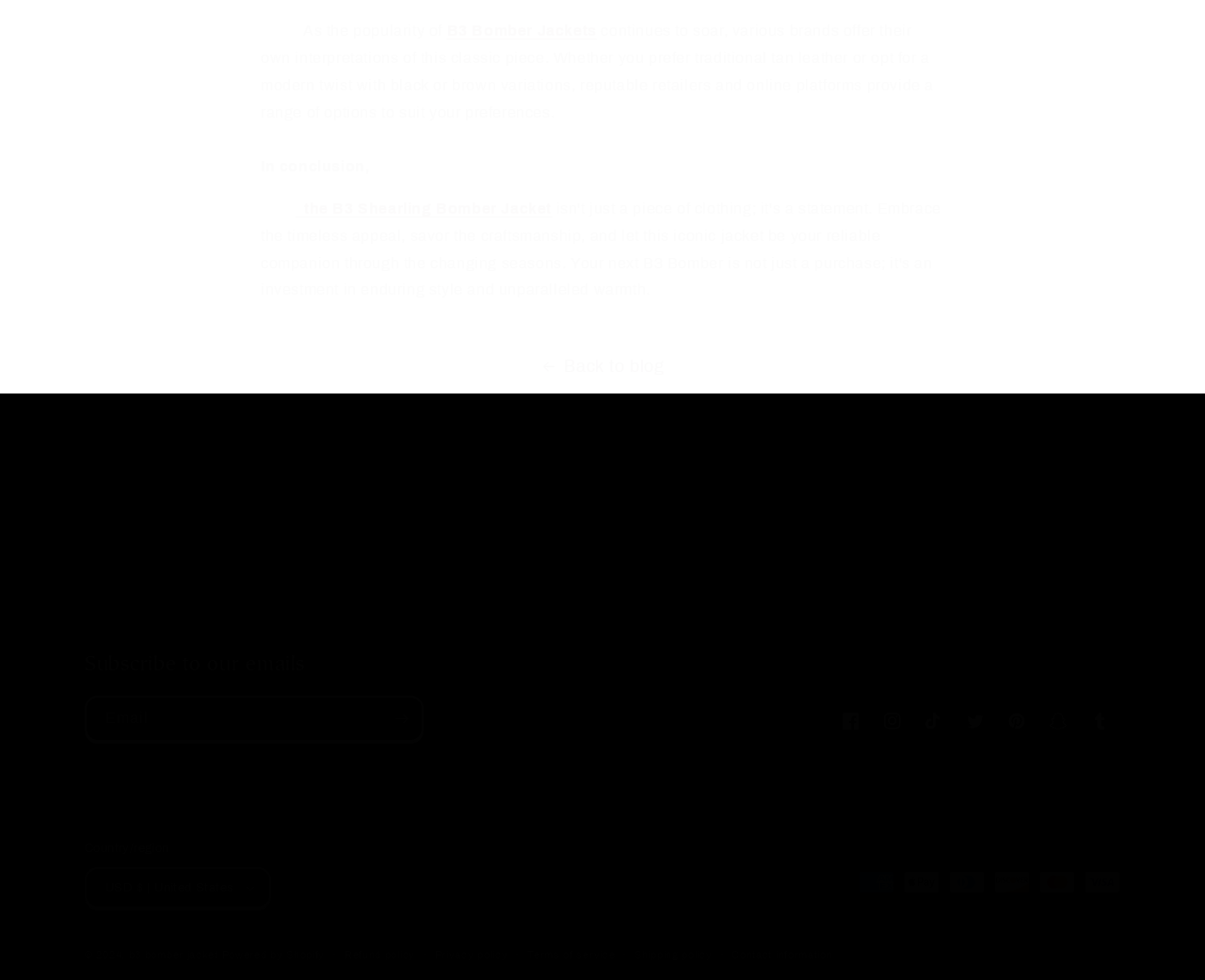Determine the bounding box coordinates for the clickable element required to fulfill the instruction: "Visit the B3 Shearling Bomber Jacket page". Provide the coordinates as four float numbers between 0 and 1, i.e., [left, top, right, bottom].

[0.245, 0.205, 0.458, 0.221]